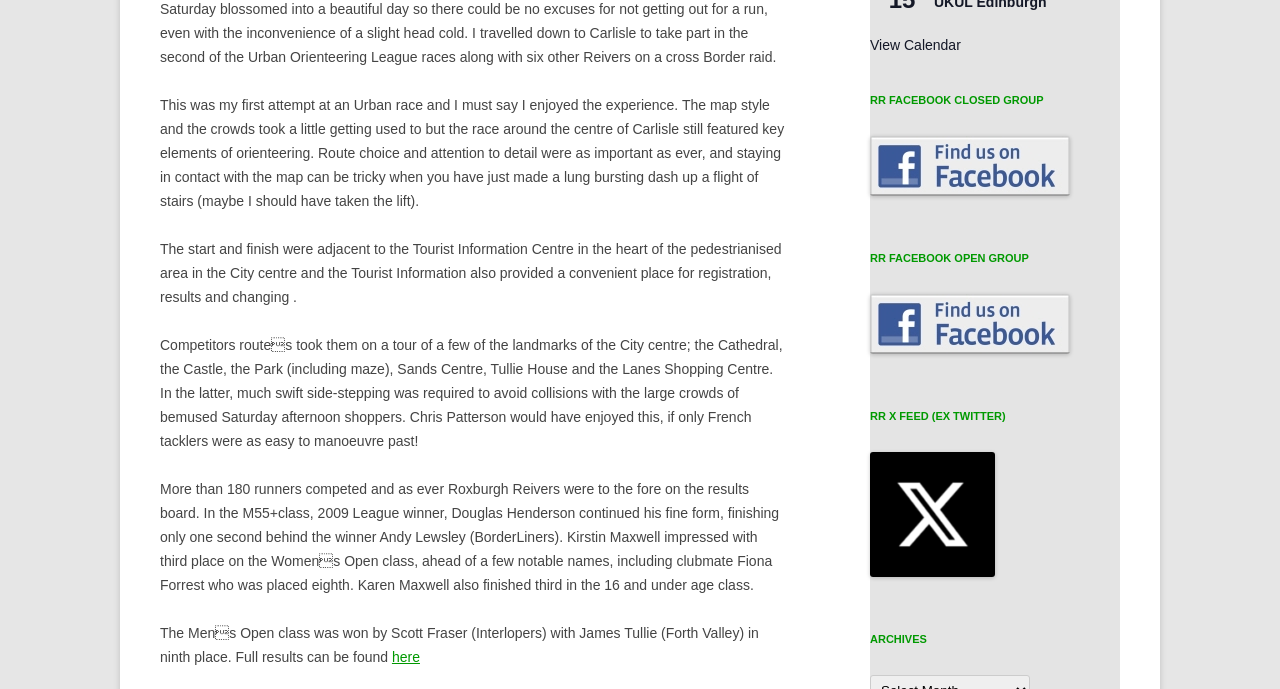Given the description of the UI element: "2004 Results", predict the bounding box coordinates in the form of [left, top, right, bottom], with each value being a float between 0 and 1.

[0.401, 0.452, 0.557, 0.511]